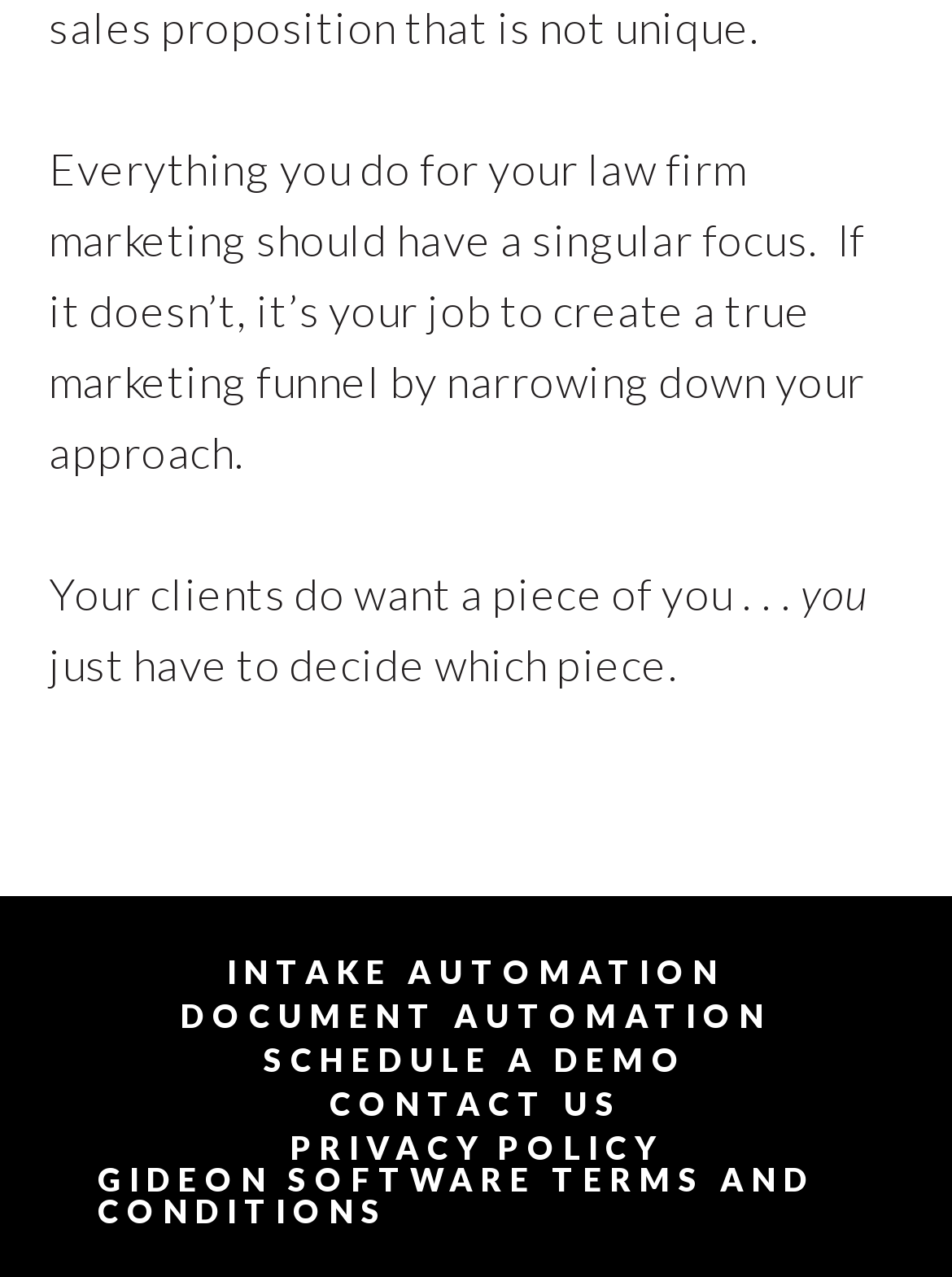Please answer the following question using a single word or phrase: 
How many paragraphs of text are at the top of the page?

3